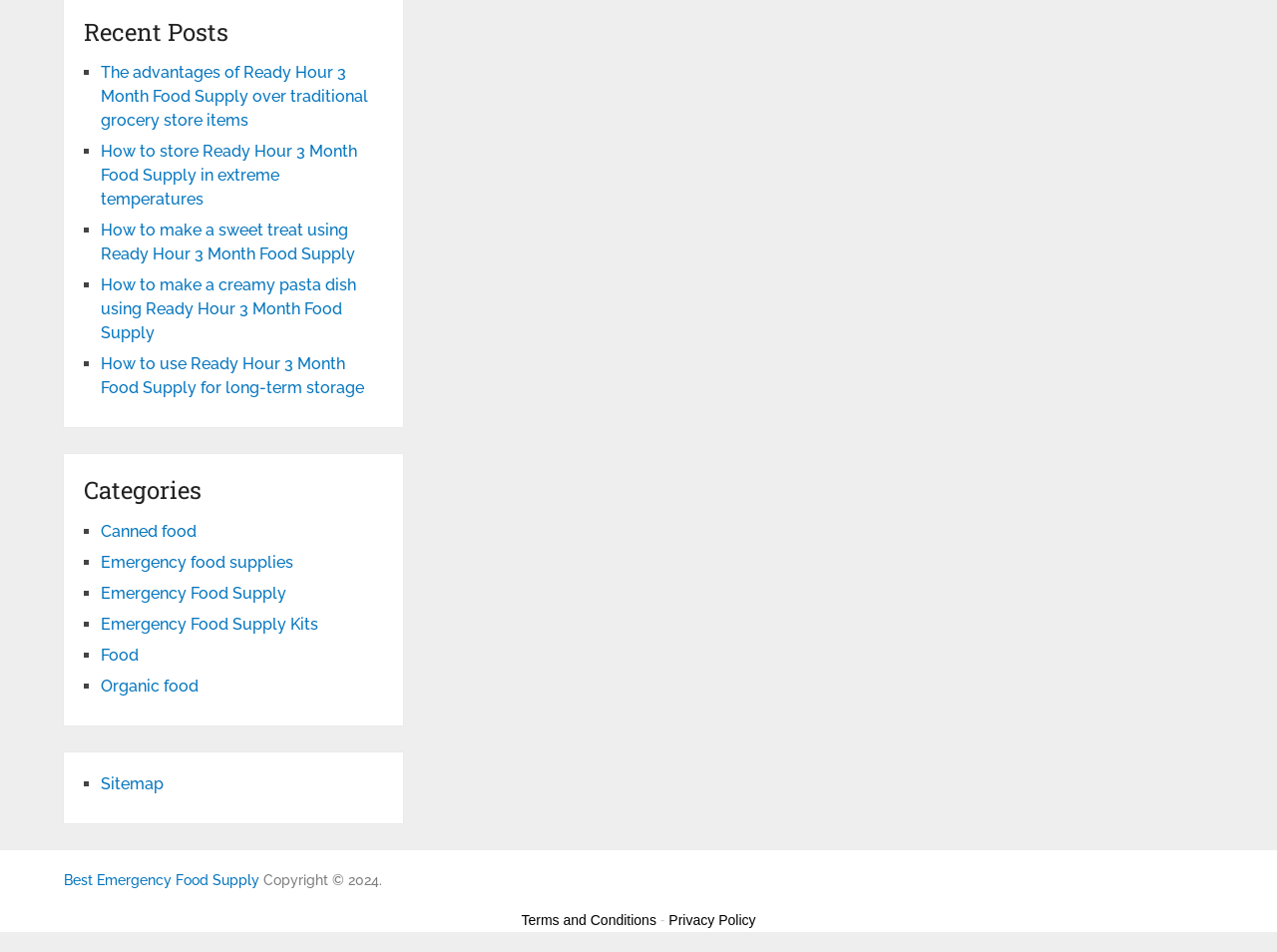Pinpoint the bounding box coordinates of the element you need to click to execute the following instruction: "Read about the advantages of Ready Hour 3 Month Food Supply". The bounding box should be represented by four float numbers between 0 and 1, in the format [left, top, right, bottom].

[0.079, 0.066, 0.288, 0.137]